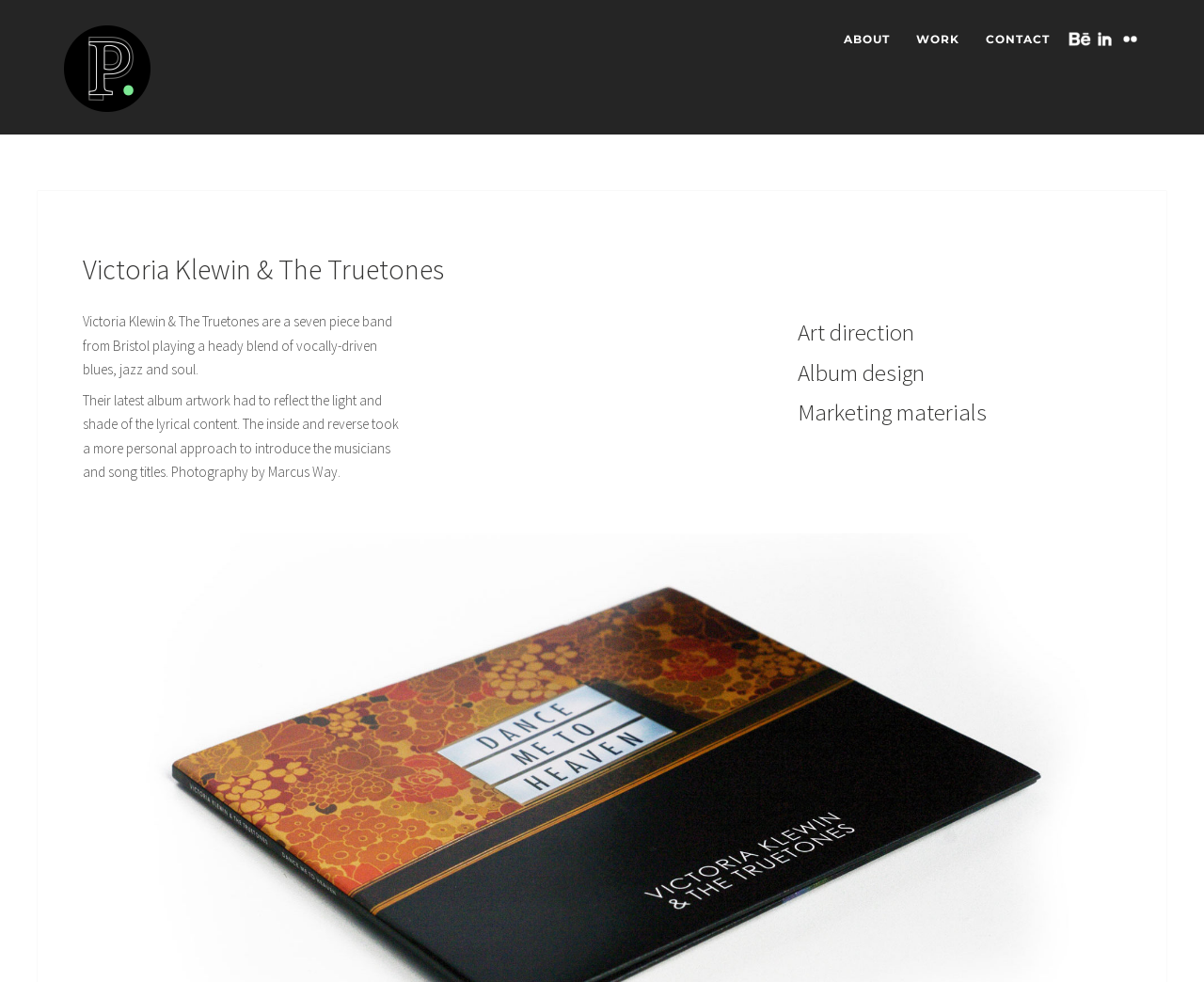What services does the band offer?
Using the image provided, answer with just one word or phrase.

Art direction Album design Marketing materials